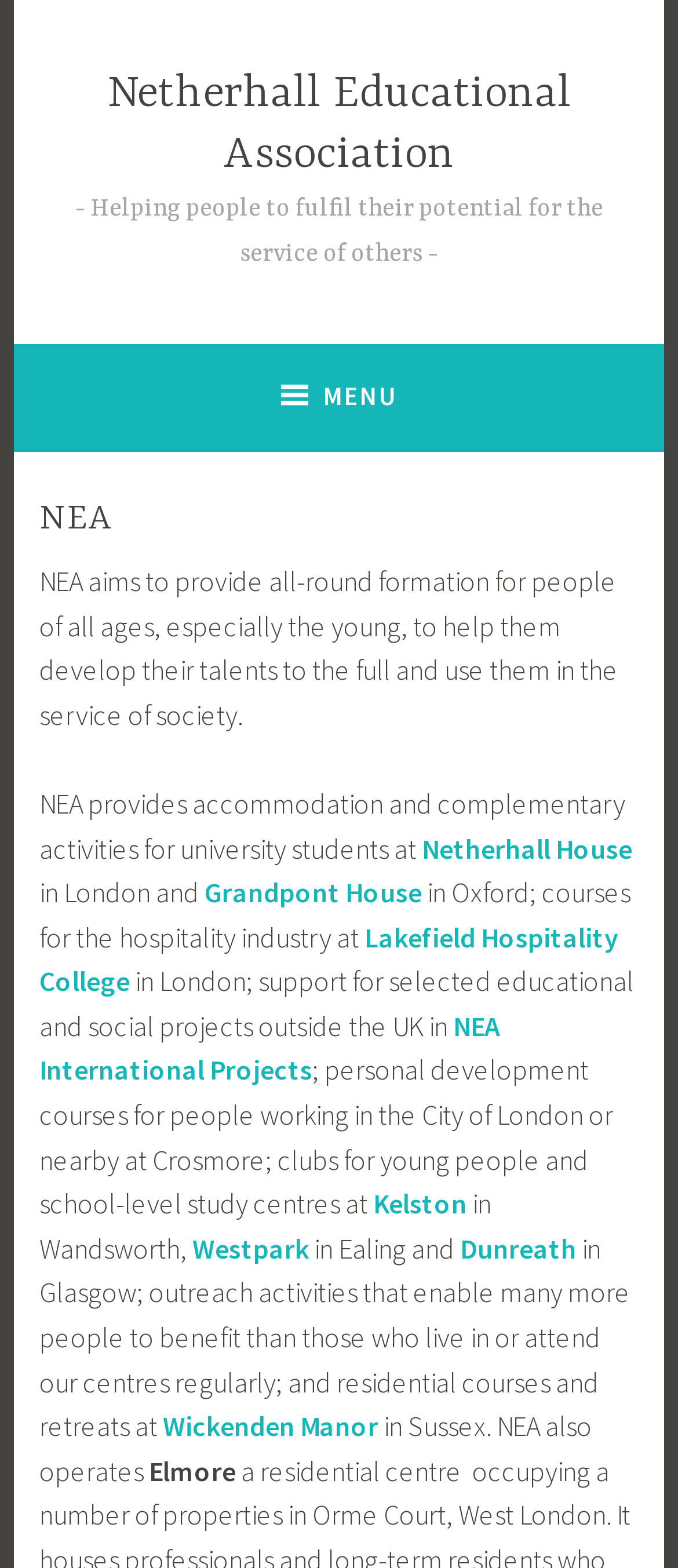Based on what you see in the screenshot, provide a thorough answer to this question: What is the name of the organization?

The name of the organization can be found in the top-left corner of the webpage, where it is written as 'Netherhall Educational Association' and also as a link.